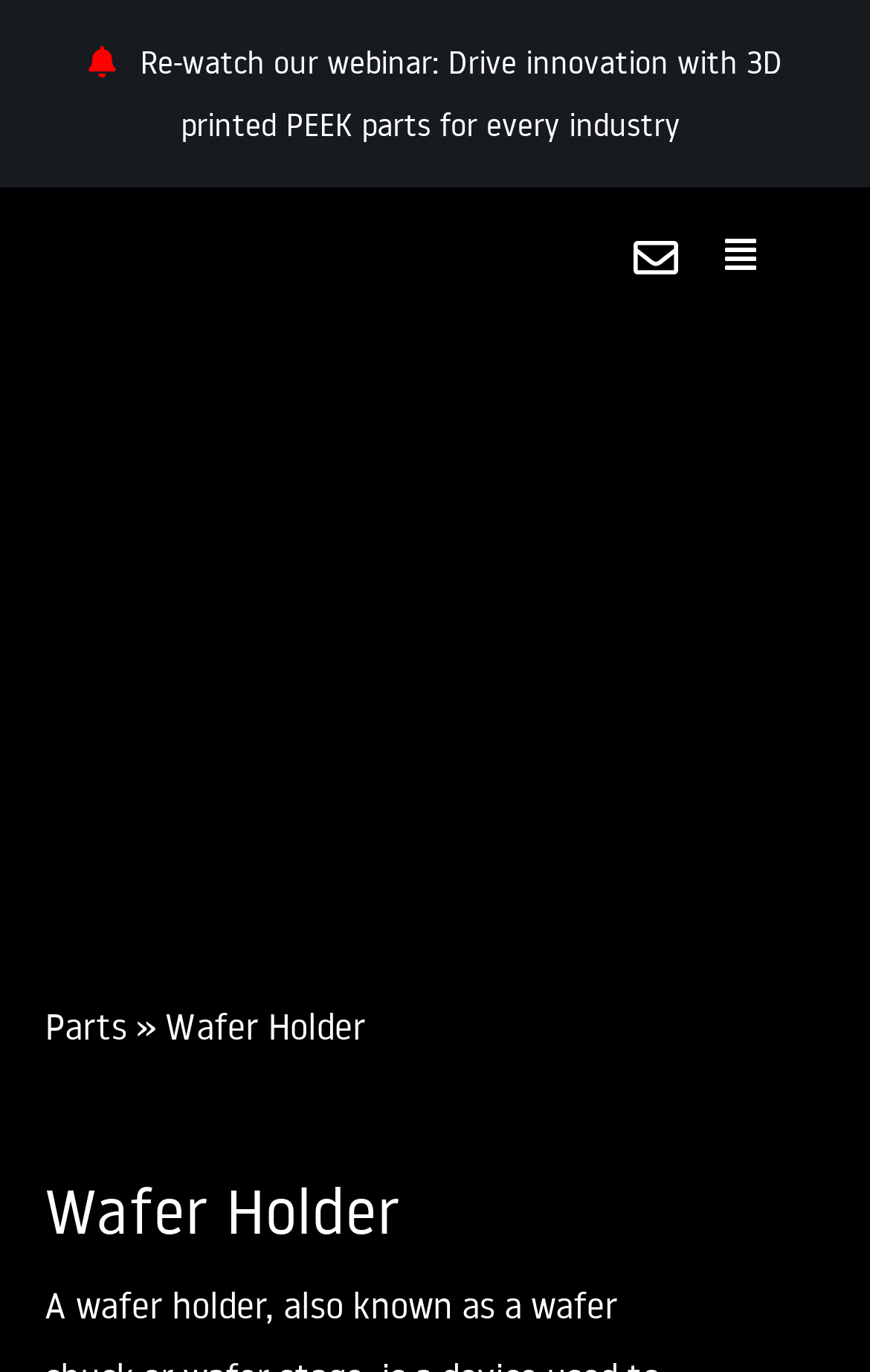Answer the question briefly using a single word or phrase: 
What is the text of the first link on the webpage?

Re-watch our webinar: